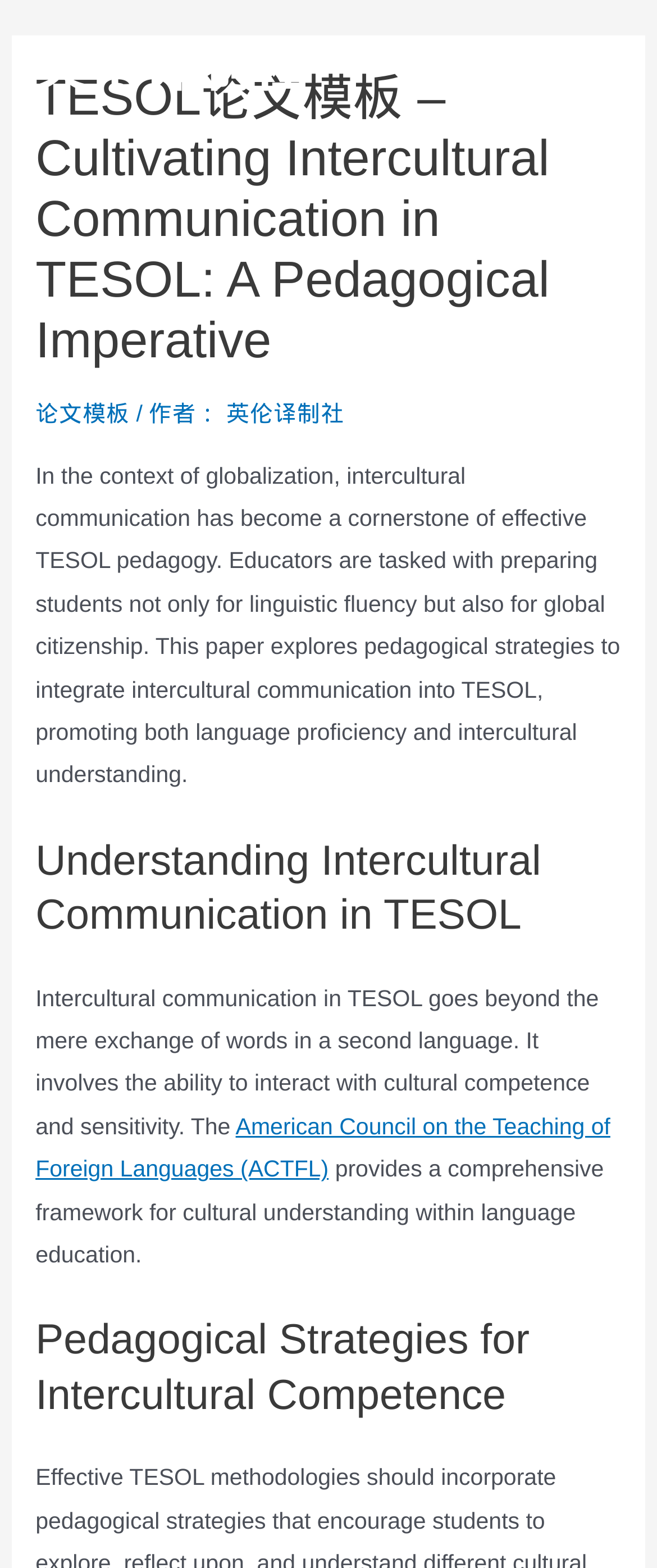Provide an in-depth caption for the webpage.

This webpage is about cultivating intercultural communication in TESOL, with a focus on pedagogical strategies that foster global competence and language proficiency. 

At the top left of the page, there is a link to "英伦译制社" (a translation company). On the top right, there is a button labeled "Main Menu" with an image beside it. 

Below the top section, there is a header section that spans the entire width of the page. It contains a heading that reads "TESOL论文模板 – Cultivating Intercultural Communication in TESOL: A Pedagogical Imperative", followed by a link to "论文模板" (a research paper template) and some text that reads "作者：" (author) with a link to "英伦译制社" beside it.

The main content of the page is divided into three sections. The first section is a paragraph of text that discusses the importance of intercultural communication in TESOL pedagogy, highlighting the need for educators to prepare students for both linguistic fluency and global citizenship. 

Below this paragraph, there is a heading that reads "Understanding Intercultural Communication in TESOL", followed by a section of text that explains the concept of intercultural communication in TESOL, emphasizing the need for cultural competence and sensitivity. This section also includes a link to the American Council on the Teaching of Foreign Languages (ACTFL).

The third section is headed "Pedagogical Strategies for Intercultural Competence", but its content is not fully described in the provided accessibility tree.